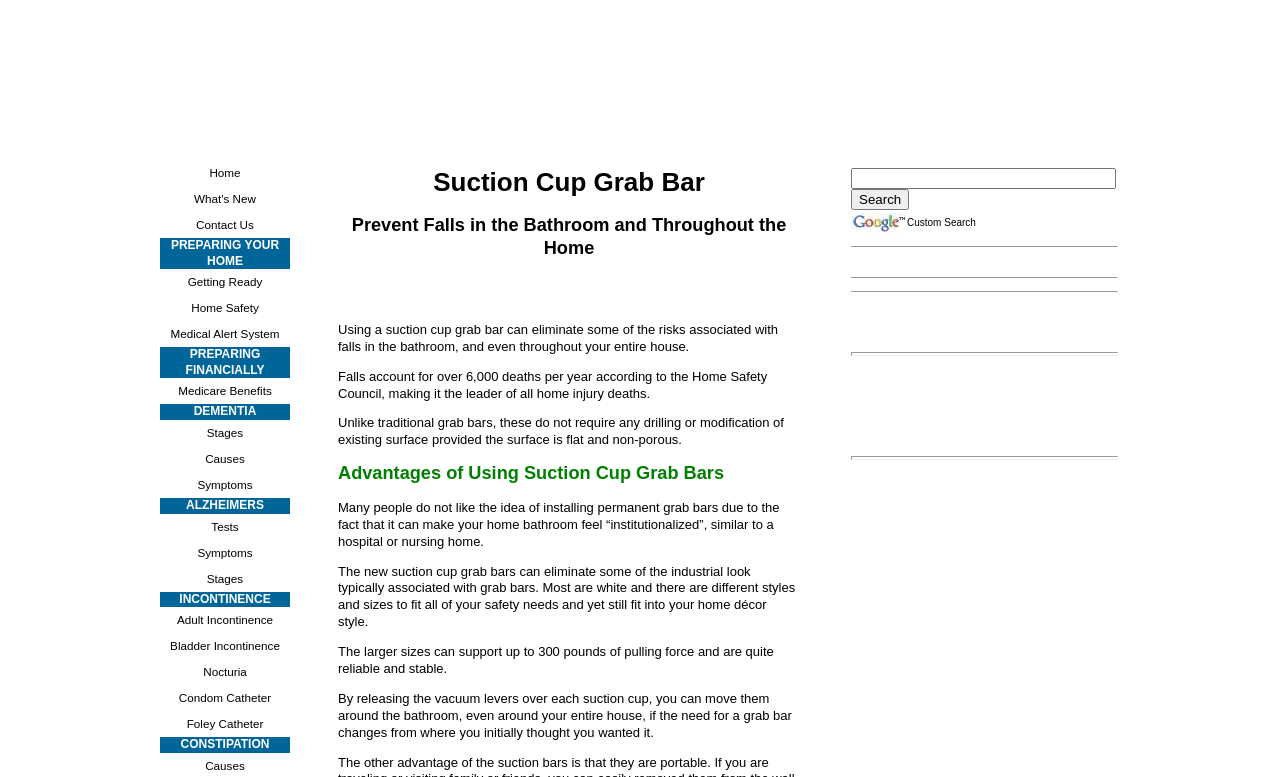Pinpoint the bounding box coordinates of the element to be clicked to execute the instruction: "Explore Australian Steam – Preserved Steam Locomotives Down Under".

None